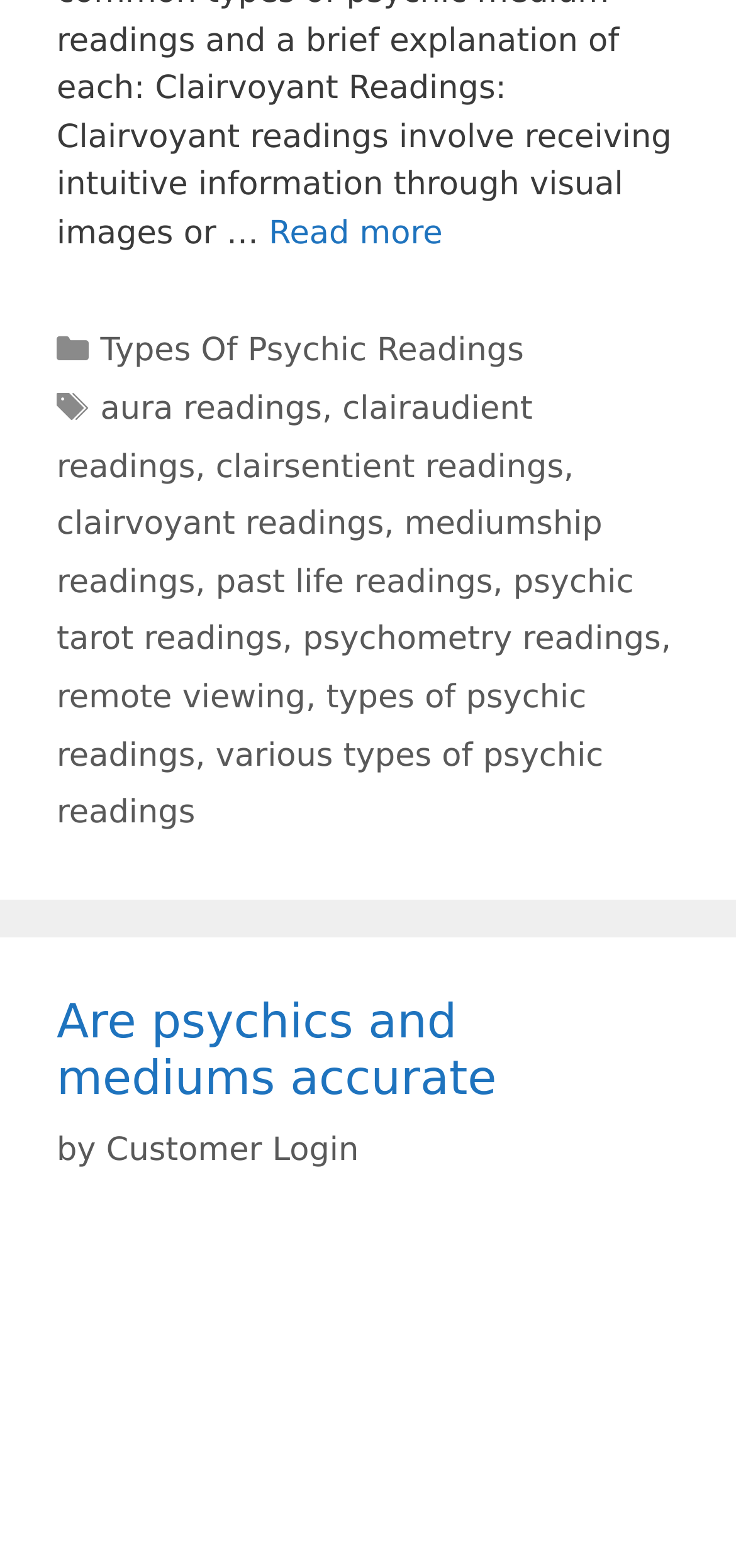Please locate the bounding box coordinates of the element that needs to be clicked to achieve the following instruction: "Read more about psychic and medium readings". The coordinates should be four float numbers between 0 and 1, i.e., [left, top, right, bottom].

[0.365, 0.137, 0.601, 0.161]